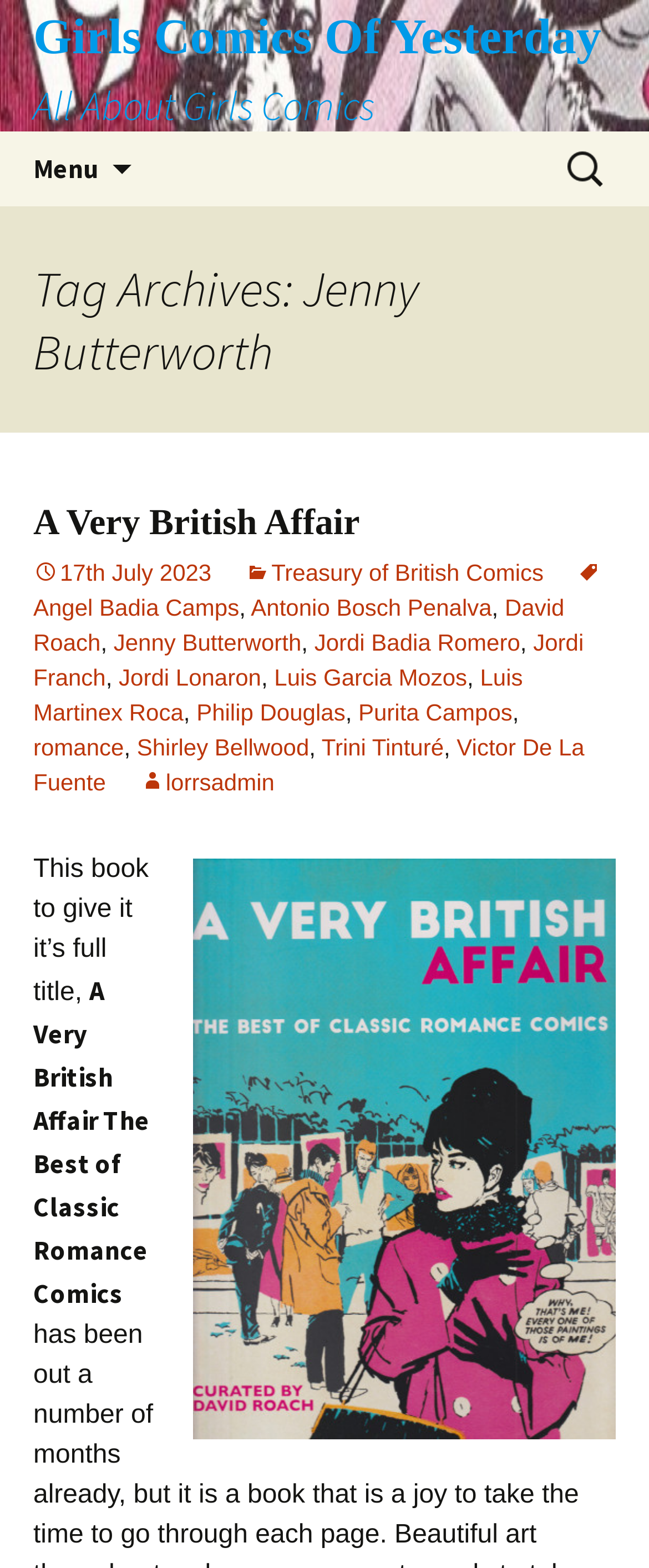How many authors are mentioned?
Please give a detailed answer to the question using the information shown in the image.

The authors mentioned are Jenny Butterworth, Antonio Bosch Penalva, Angel Badia Camps, David Roach, Jordi Badia Romero, Jordi Franch, Jordi Lonaron, Luis Garcia Mozos, Luis Martinex Roca, Philip Douglas, Purita Campos, Shirley Bellwood, Trini Tinturé, and Victor De La Fuente. These names are found in the link elements within the HeaderAsNonLandmark element.